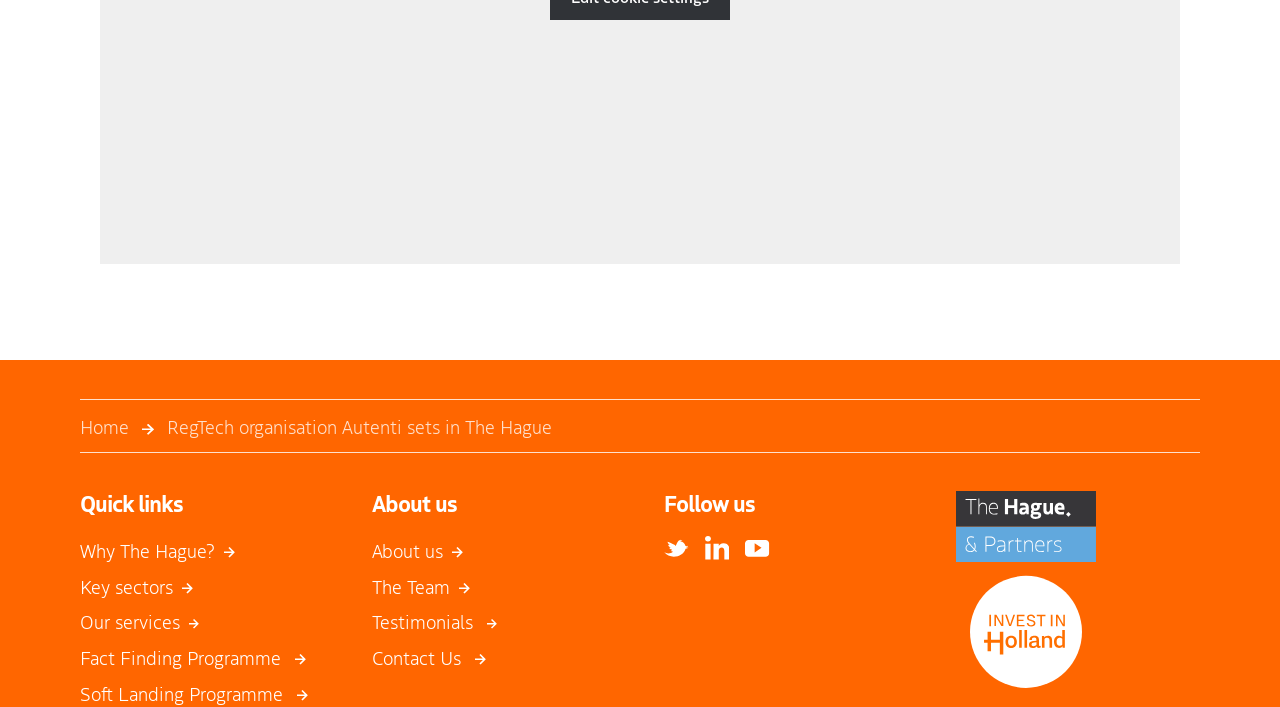What is the name of the RegTech organisation?
Refer to the image and respond with a one-word or short-phrase answer.

Autenti